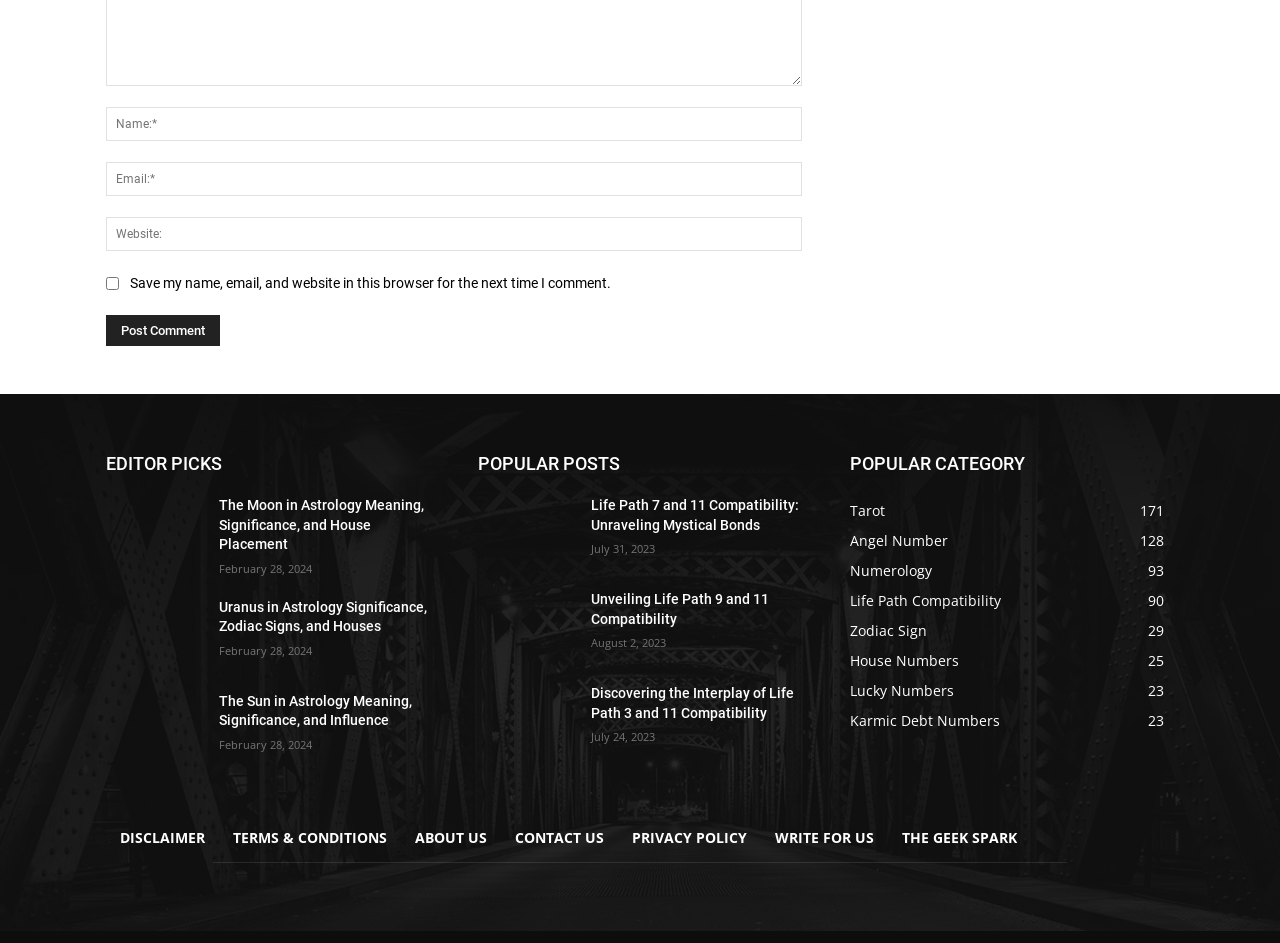What is the purpose of the textboxes at the top?
Please elaborate on the answer to the question with detailed information.

The textboxes at the top of the webpage, labeled 'Name:*', 'Email:*', and 'Website:', are likely for users to input their information to leave a comment. This is inferred from the presence of a 'Post Comment' button below the textboxes.